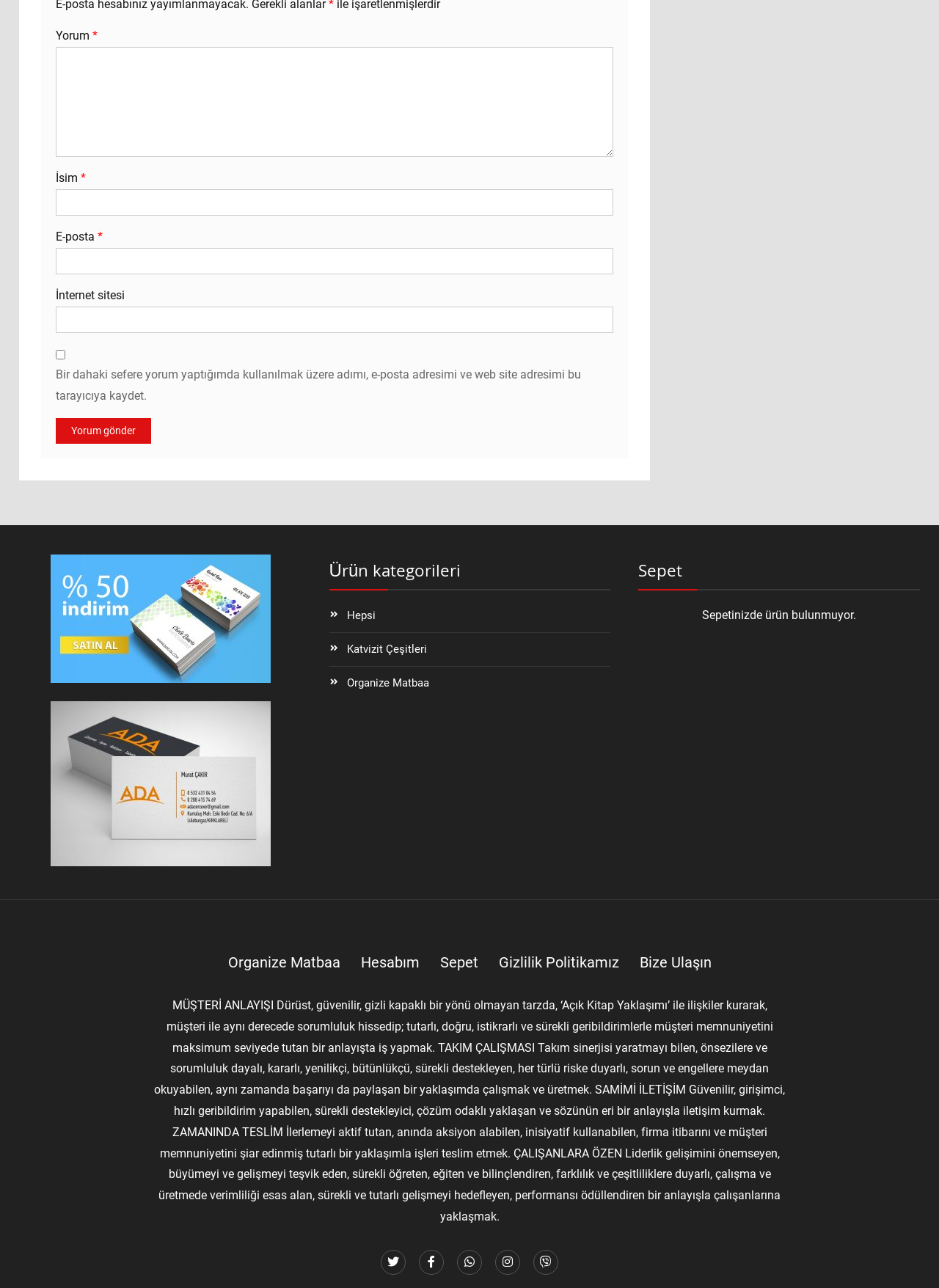Determine the bounding box coordinates for the element that should be clicked to follow this instruction: "Submit your comment". The coordinates should be given as four float numbers between 0 and 1, in the format [left, top, right, bottom].

[0.059, 0.325, 0.161, 0.345]